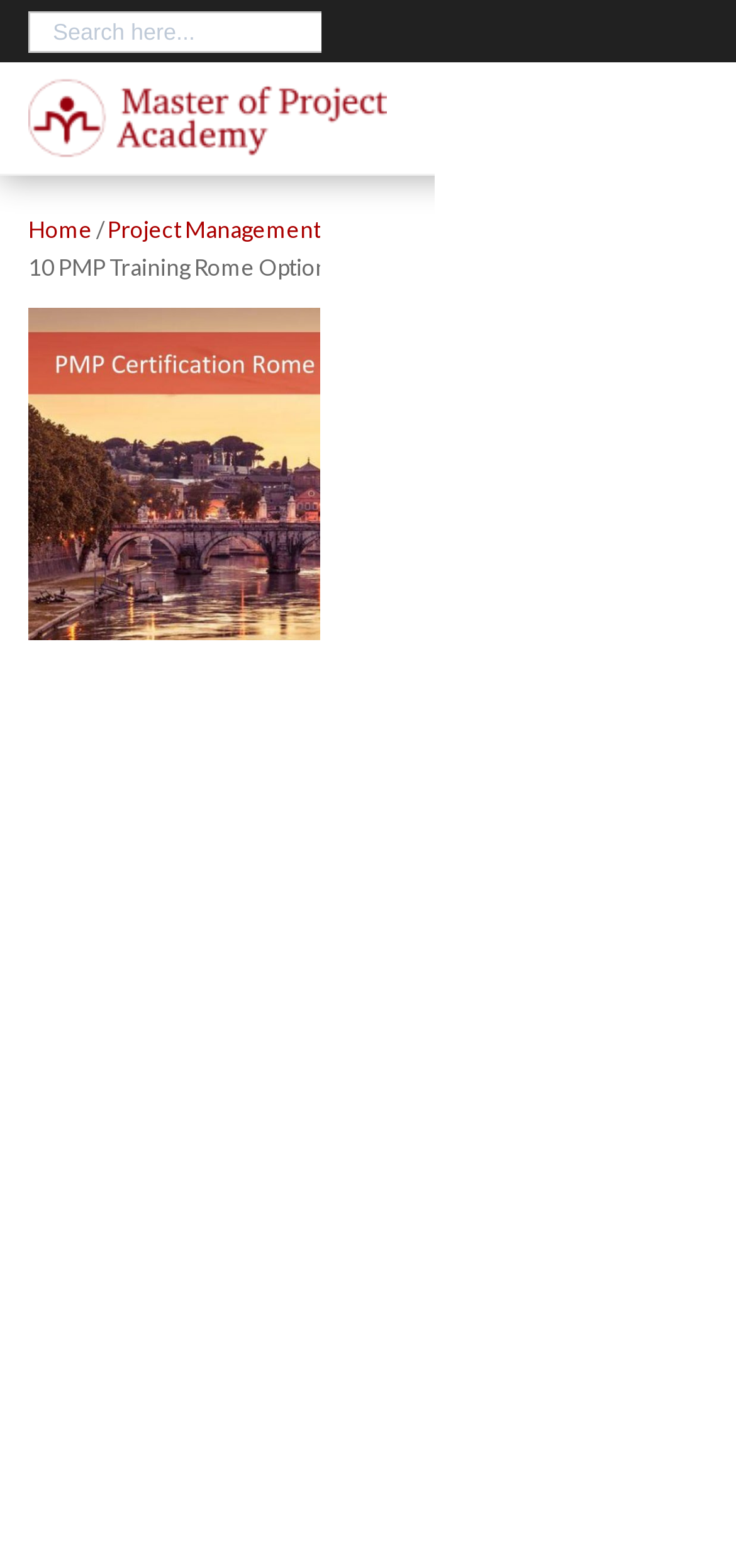Identify the bounding box coordinates of the section that should be clicked to achieve the task described: "Leave a comment".

None